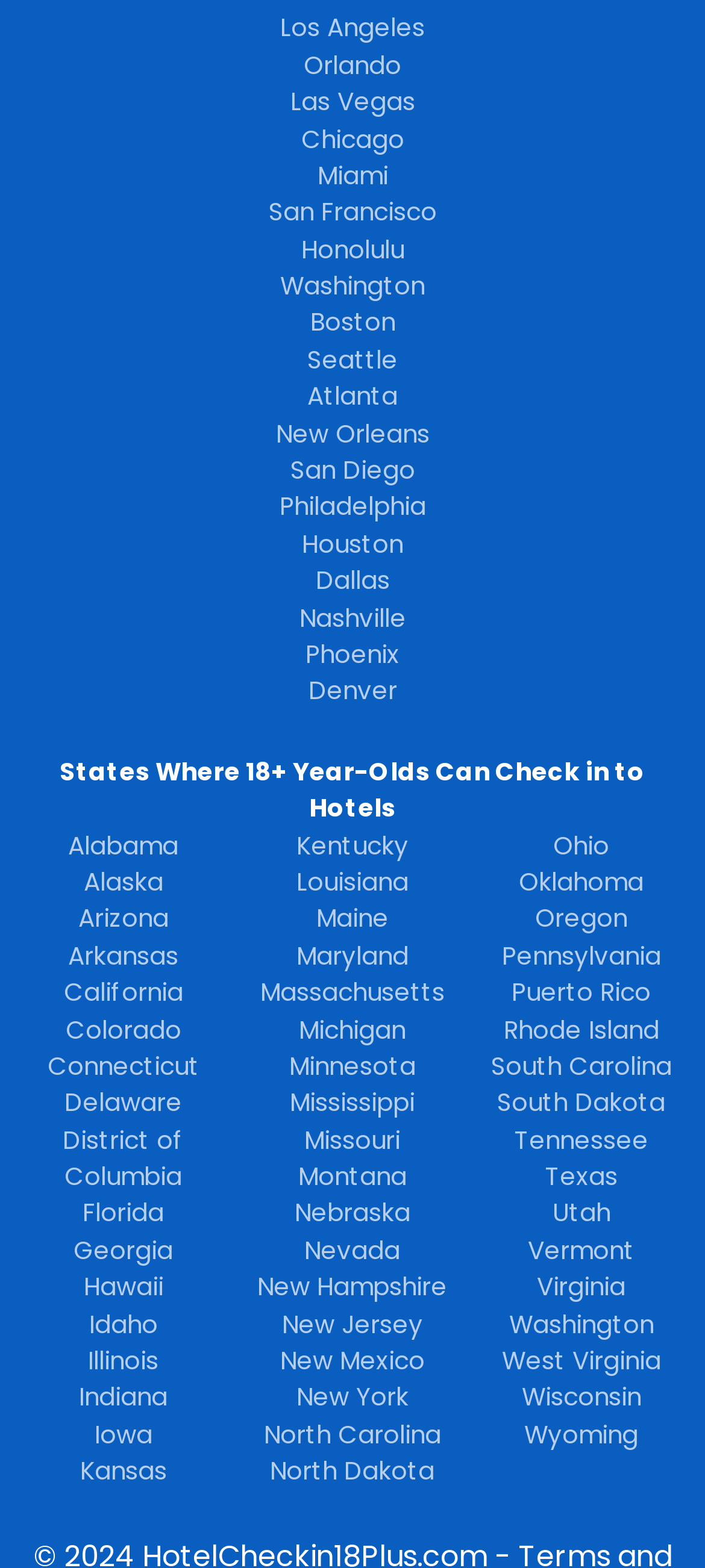Please identify the bounding box coordinates of the element on the webpage that should be clicked to follow this instruction: "Click on Los Angeles". The bounding box coordinates should be given as four float numbers between 0 and 1, formatted as [left, top, right, bottom].

[0.397, 0.007, 0.603, 0.029]